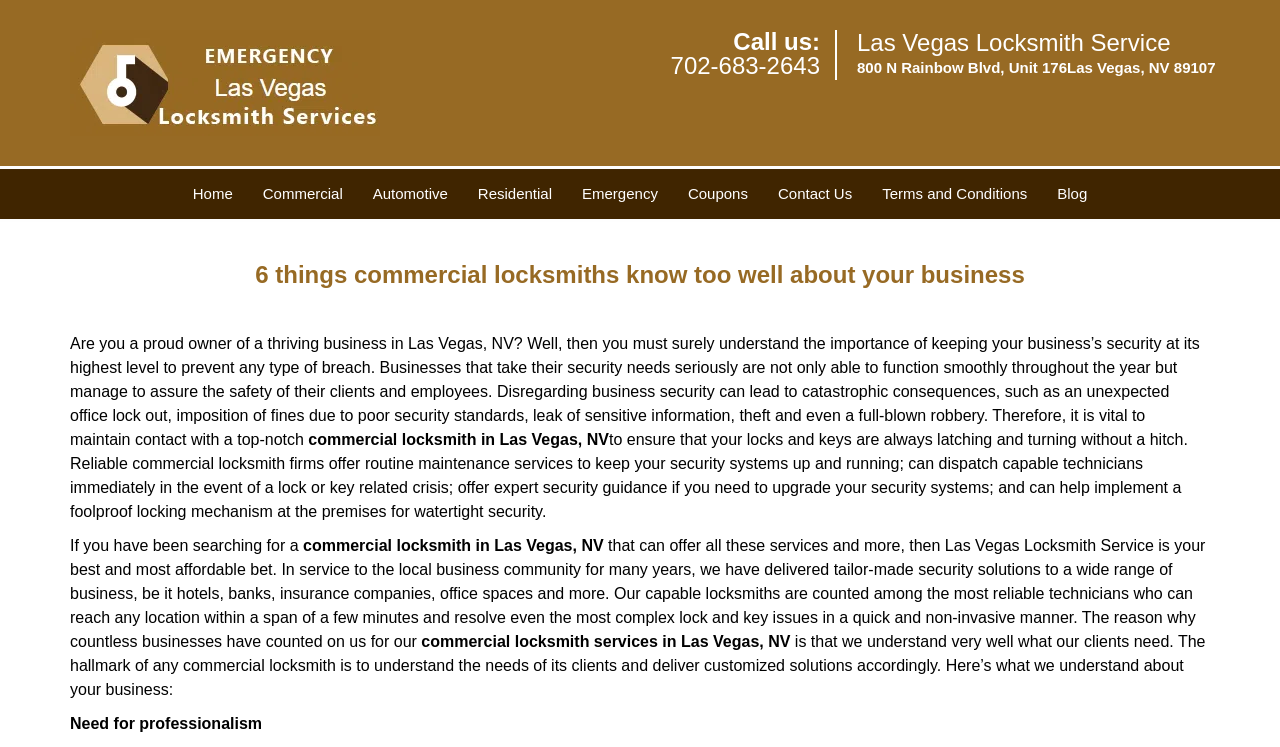What is the importance of maintaining contact with a commercial locksmith?
Using the image provided, answer with just one word or phrase.

To prevent security breaches